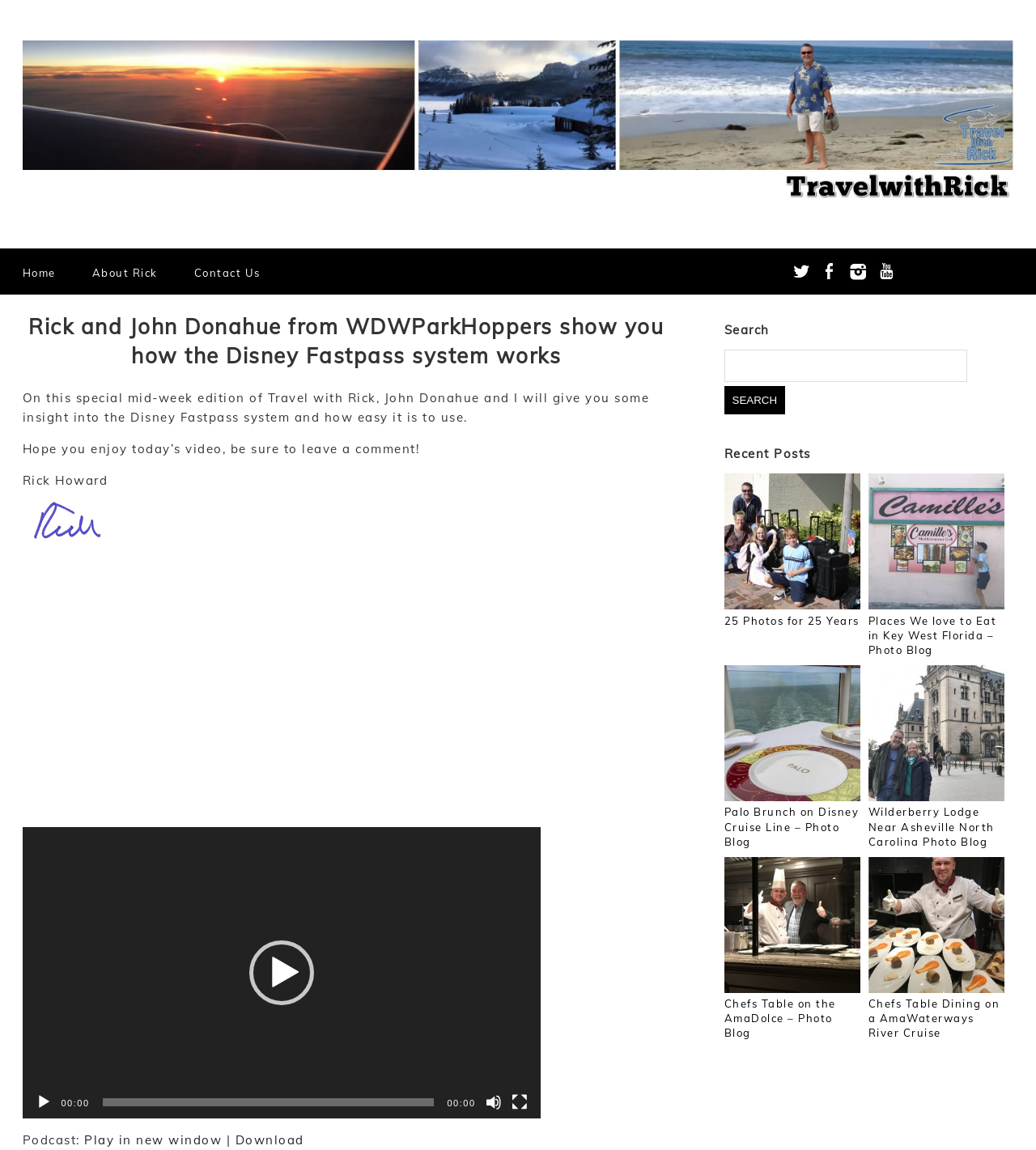Locate the bounding box for the described UI element: "alt="youtube"". Ensure the coordinates are four float numbers between 0 and 1, formatted as [left, top, right, bottom].

[0.846, 0.227, 0.865, 0.245]